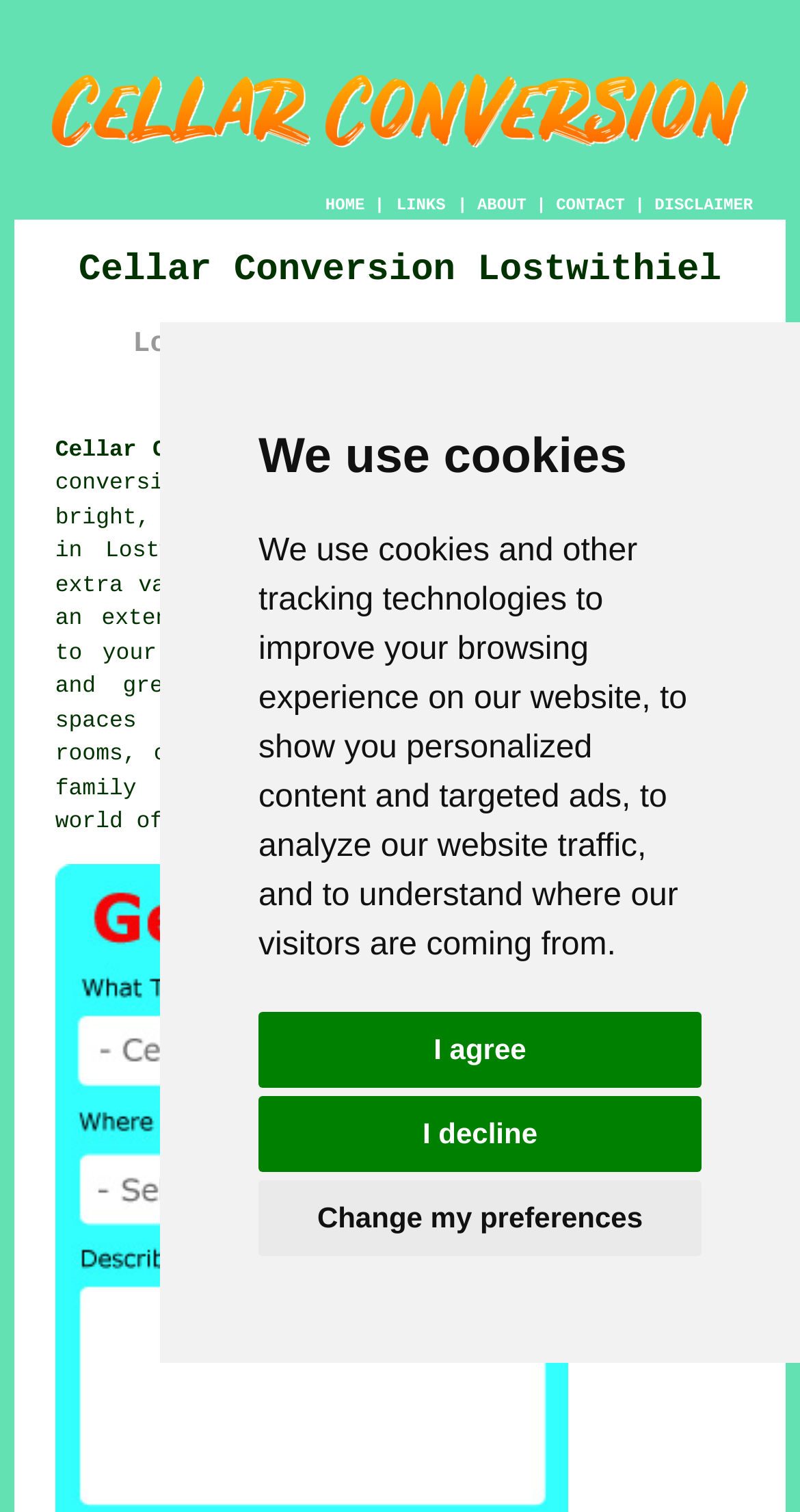Identify the bounding box coordinates of the region I need to click to complete this instruction: "Click the DISCLAIMER link".

[0.818, 0.131, 0.941, 0.143]